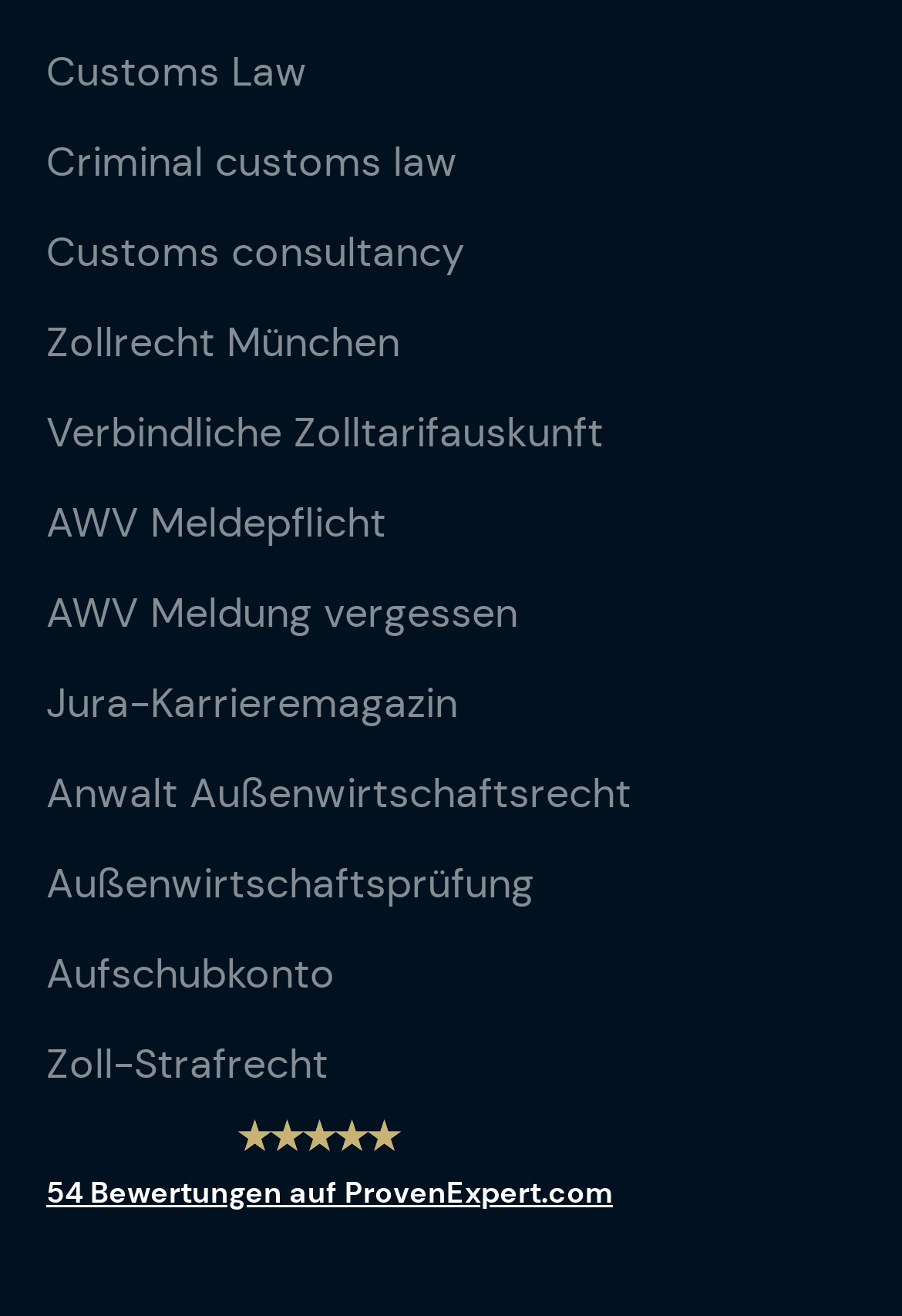Highlight the bounding box coordinates of the element you need to click to perform the following instruction: "Click on Customs Law."

[0.051, 0.021, 0.831, 0.09]